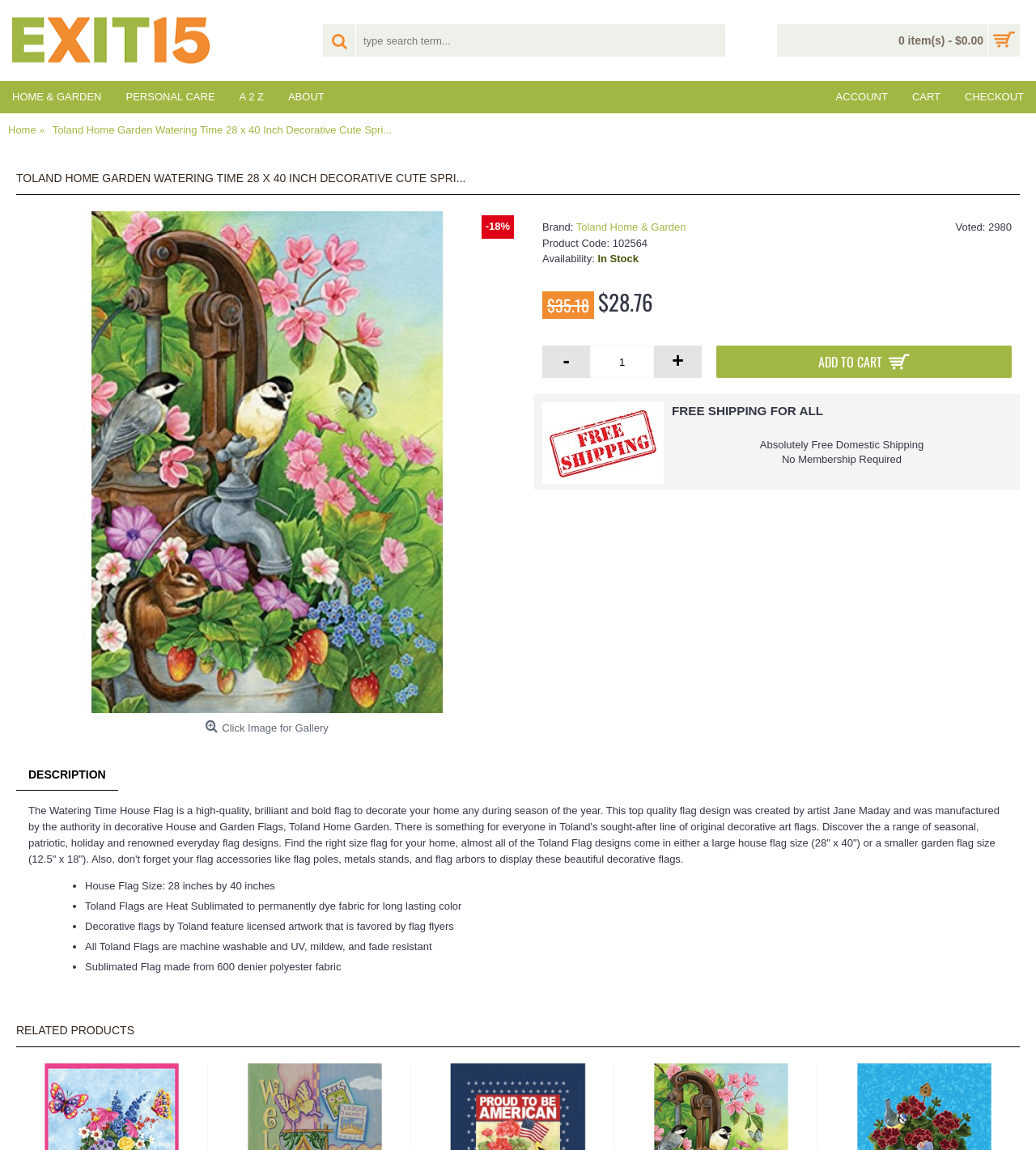Please identify the bounding box coordinates of the clickable region that I should interact with to perform the following instruction: "view product details". The coordinates should be expressed as four float numbers between 0 and 1, i.e., [left, top, right, bottom].

[0.051, 0.1, 0.378, 0.126]